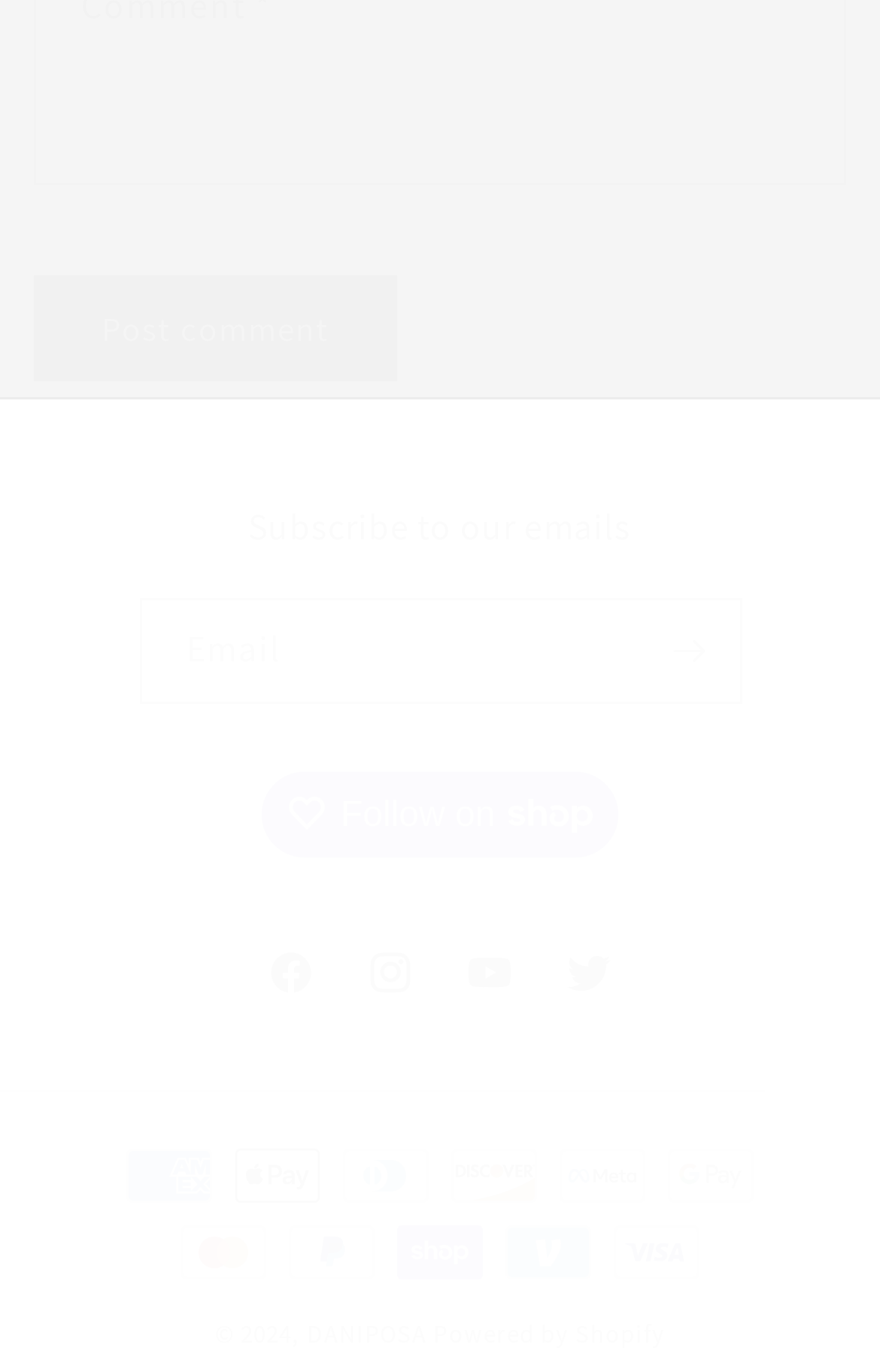Locate the bounding box coordinates of the clickable area needed to fulfill the instruction: "Post a comment".

[0.038, 0.201, 0.451, 0.279]